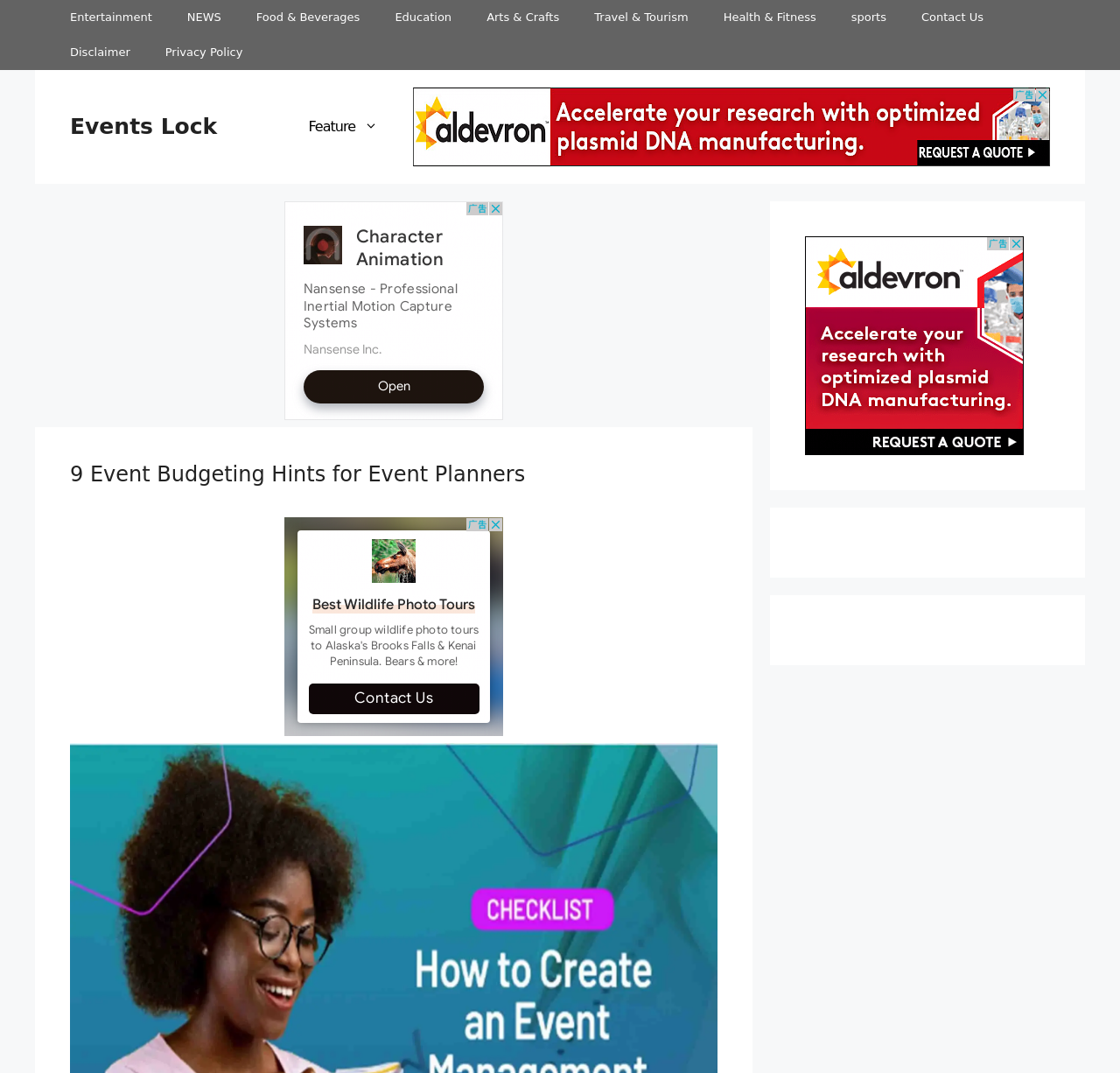Identify the bounding box coordinates of the region that should be clicked to execute the following instruction: "Read 9 Event Budgeting Hints for Event Planners".

[0.062, 0.431, 0.641, 0.454]